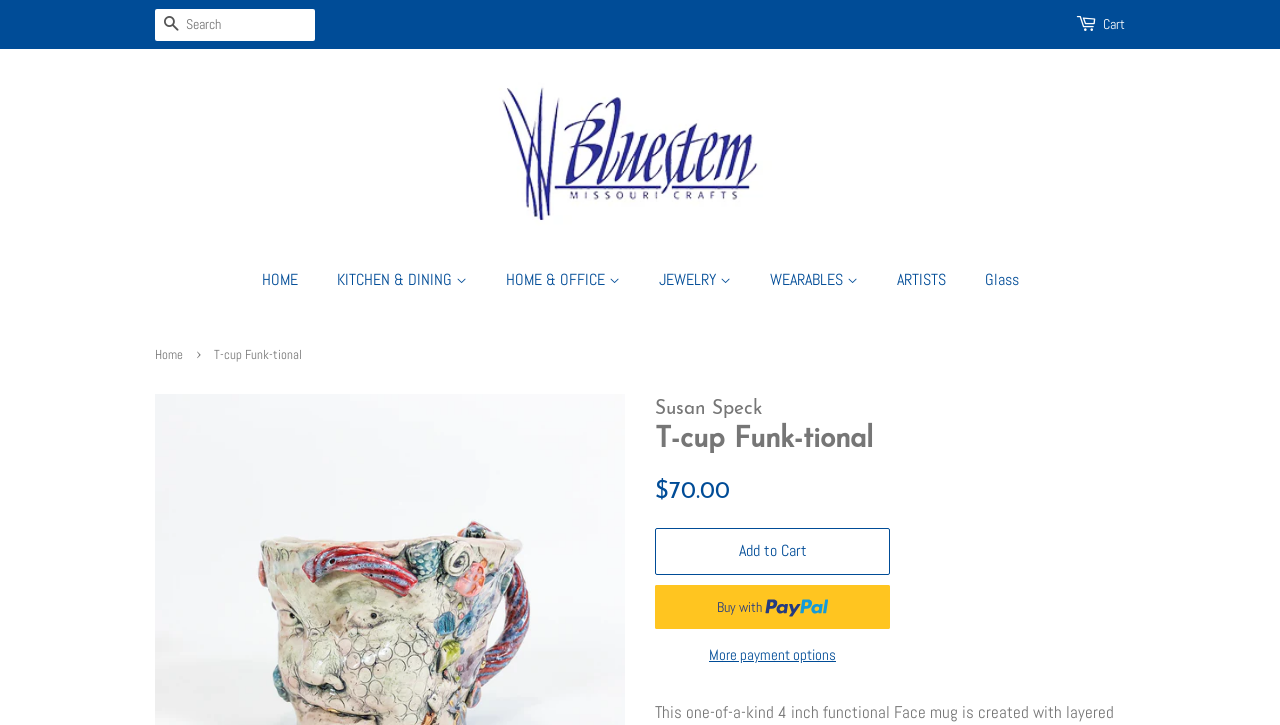Please specify the bounding box coordinates of the element that should be clicked to execute the given instruction: 'Search for products'. Ensure the coordinates are four float numbers between 0 and 1, expressed as [left, top, right, bottom].

[0.121, 0.012, 0.246, 0.056]